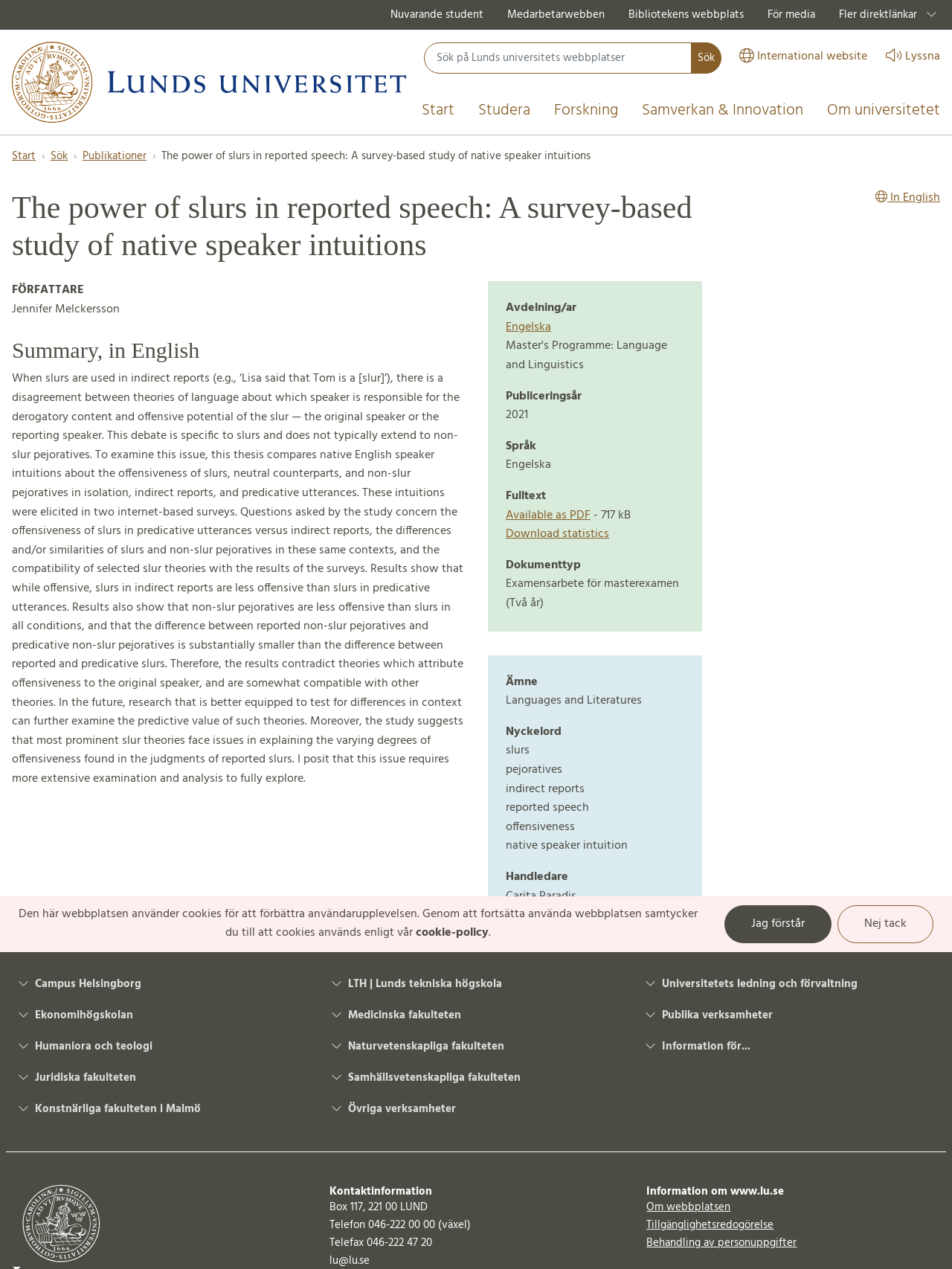Can you specify the bounding box coordinates for the region that should be clicked to fulfill this instruction: "Click the GET A QUOTE button".

None